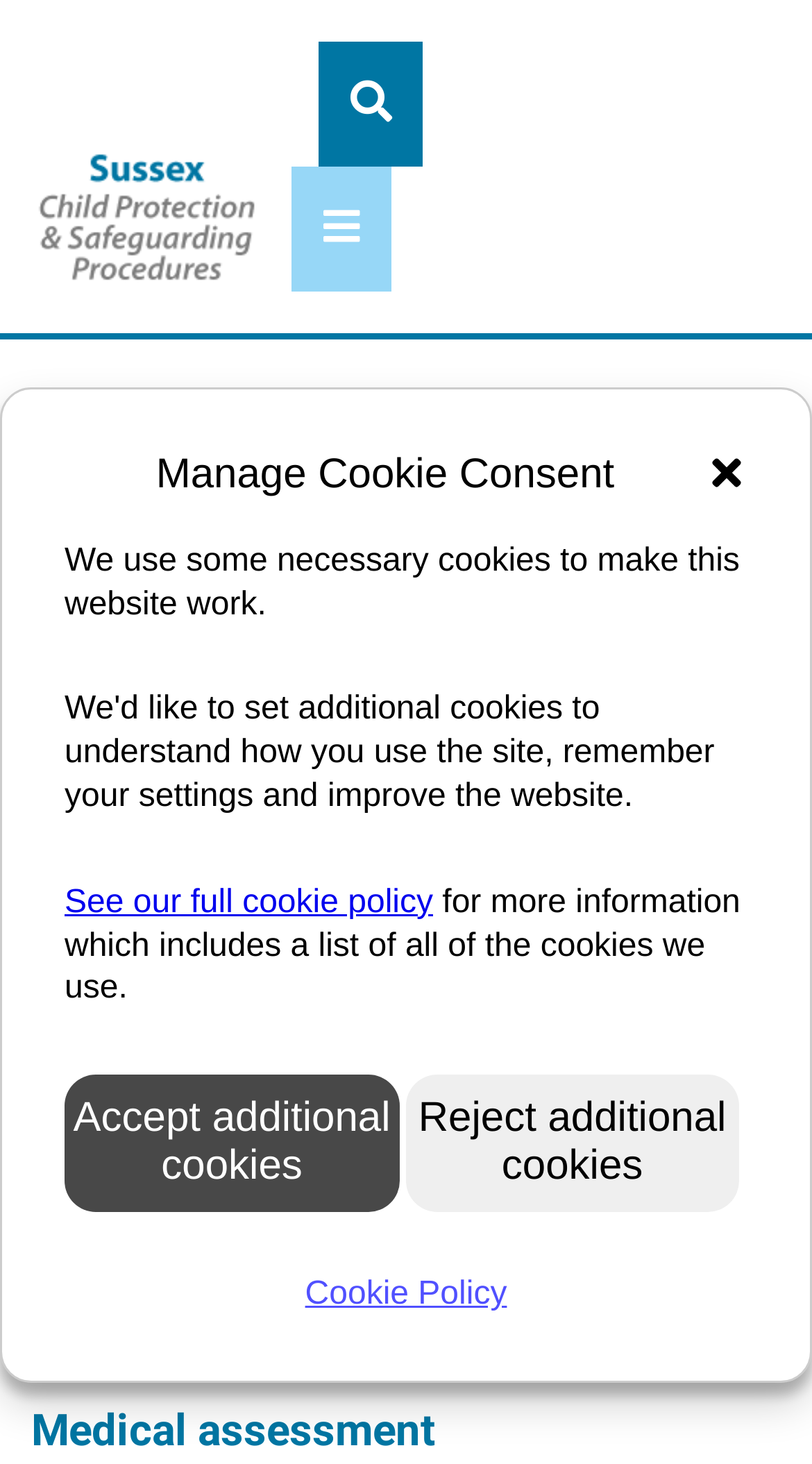Please identify the coordinates of the bounding box for the clickable region that will accomplish this instruction: "Skip to content".

[0.038, 0.007, 0.388, 0.048]